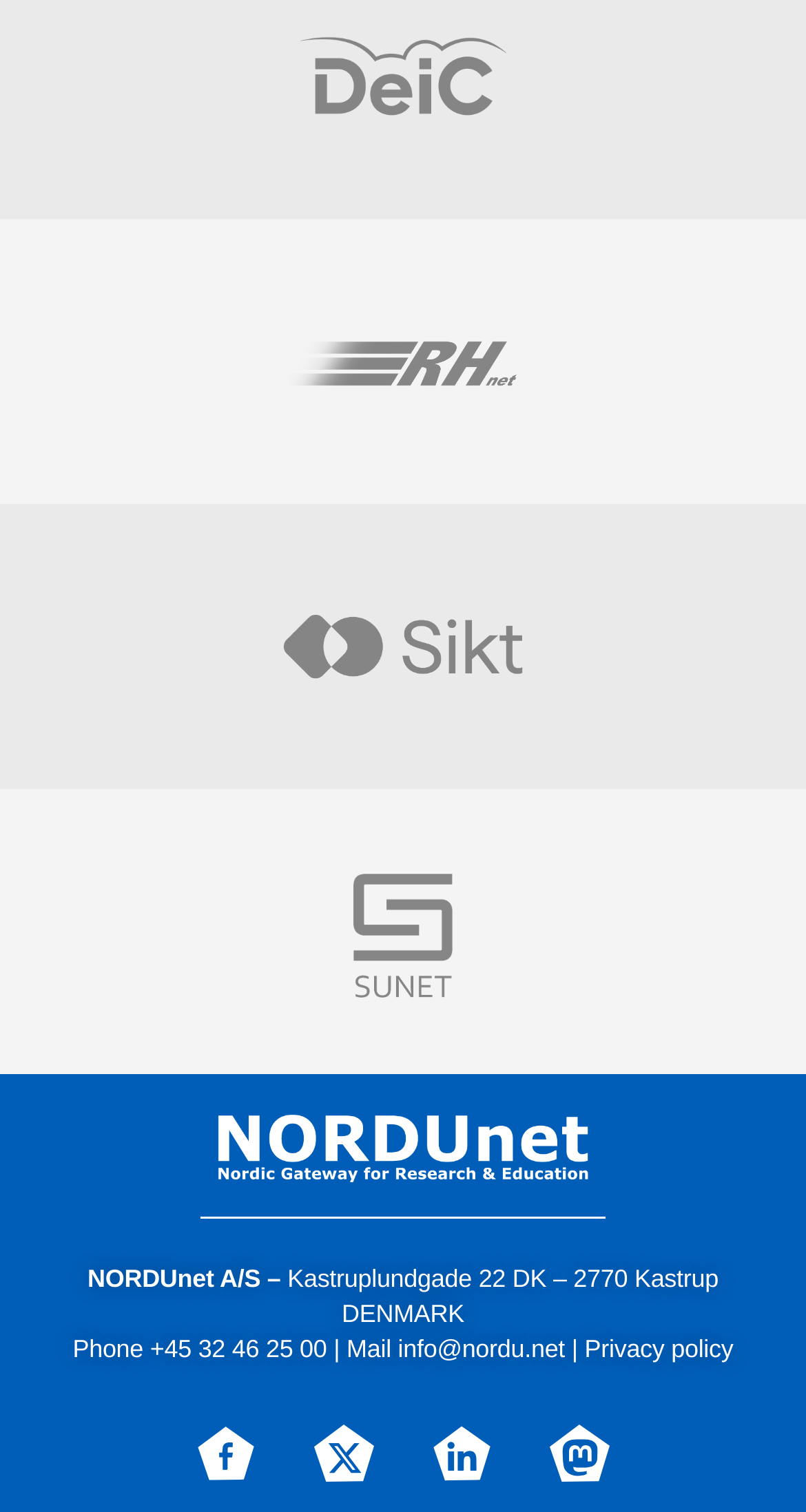What is the logo of NORDUnet?
Based on the image, give a one-word or short phrase answer.

NORDUnet logo